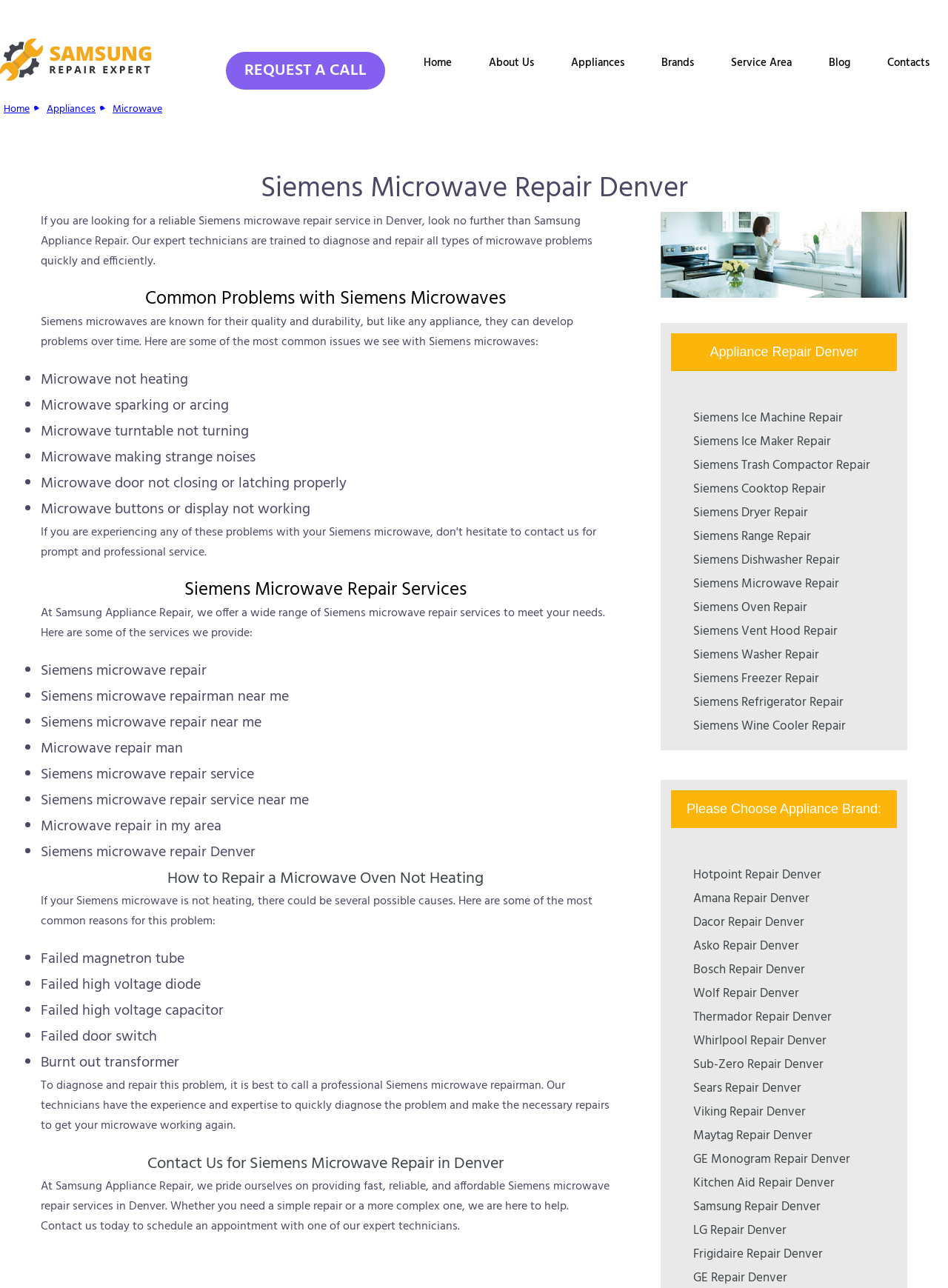Provide a brief response to the question below using a single word or phrase: 
What services are offered by Samsung Appliance Repair?

Siemens microwave repair services